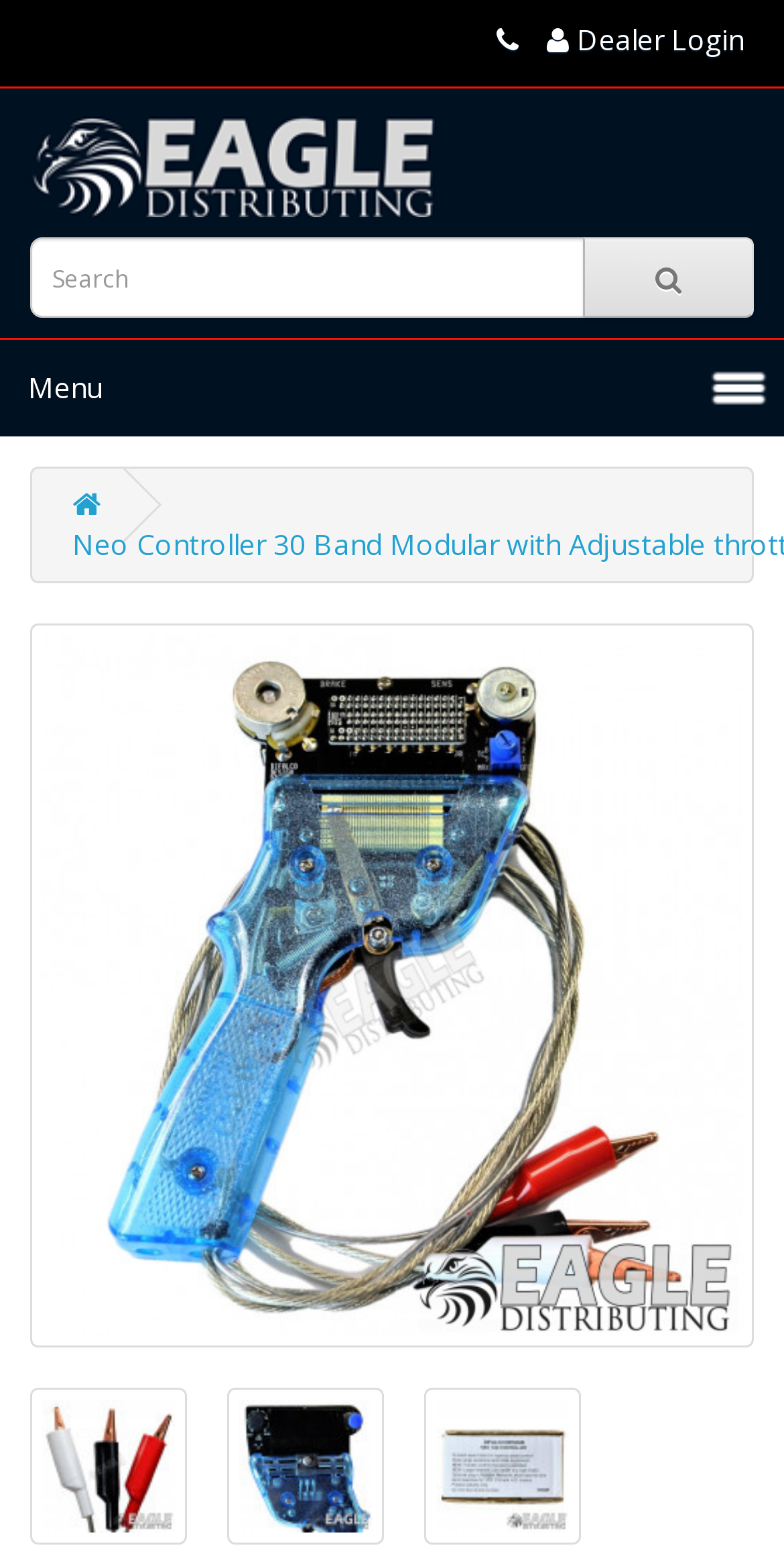Provide an in-depth caption for the webpage.

This webpage is about the Neo Controller 30 Band with Adjustable throttle sensitivity and econo brake, specifically the DD201 model. At the top left corner, there is a link to Eagle Distributing, accompanied by an image of the same name. Next to it, there is a search bar with a button on the right side. 

Below the search bar, there is a link to the menu, which spans almost the entire width of the page. On the left side, there is a link with a cart icon, and on the right side, there is a link to Dealer Login. 

The main content of the page is dedicated to the Neo Controller 30 Band, with four identical links and images arranged horizontally, each taking about a quarter of the page width. The links and images are stacked on top of each other, with the top one being the largest and the bottom one being the smallest. The images are likely product images of the controller. 

There is no prominent header or title on the page, but the product name is repeated in the links and images. The overall layout is focused on showcasing the product, with minimal distractions.